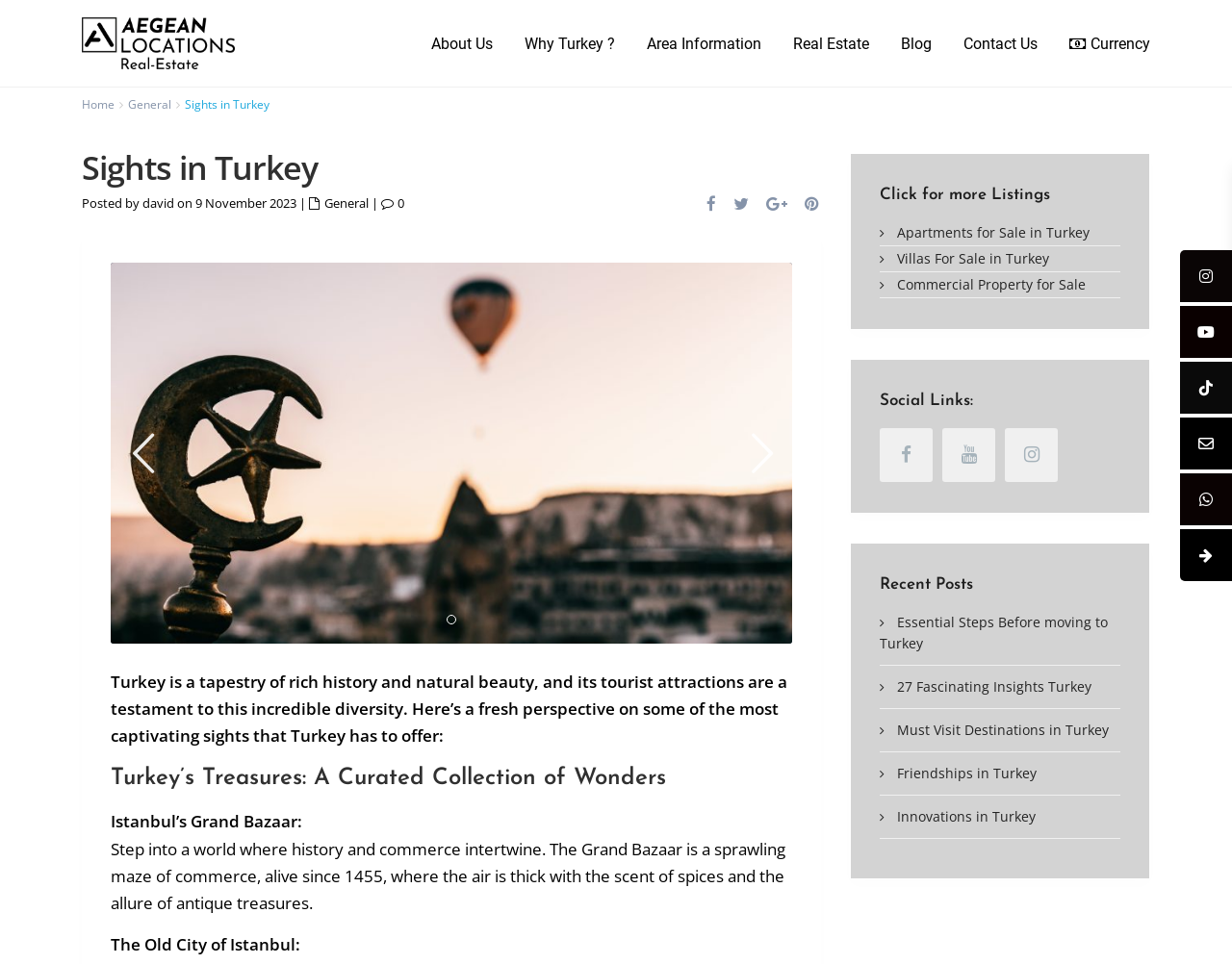Find the bounding box coordinates of the element you need to click on to perform this action: 'Explore the 'Sights in Turkey' section'. The coordinates should be represented by four float values between 0 and 1, in the format [left, top, right, bottom].

[0.15, 0.1, 0.219, 0.117]